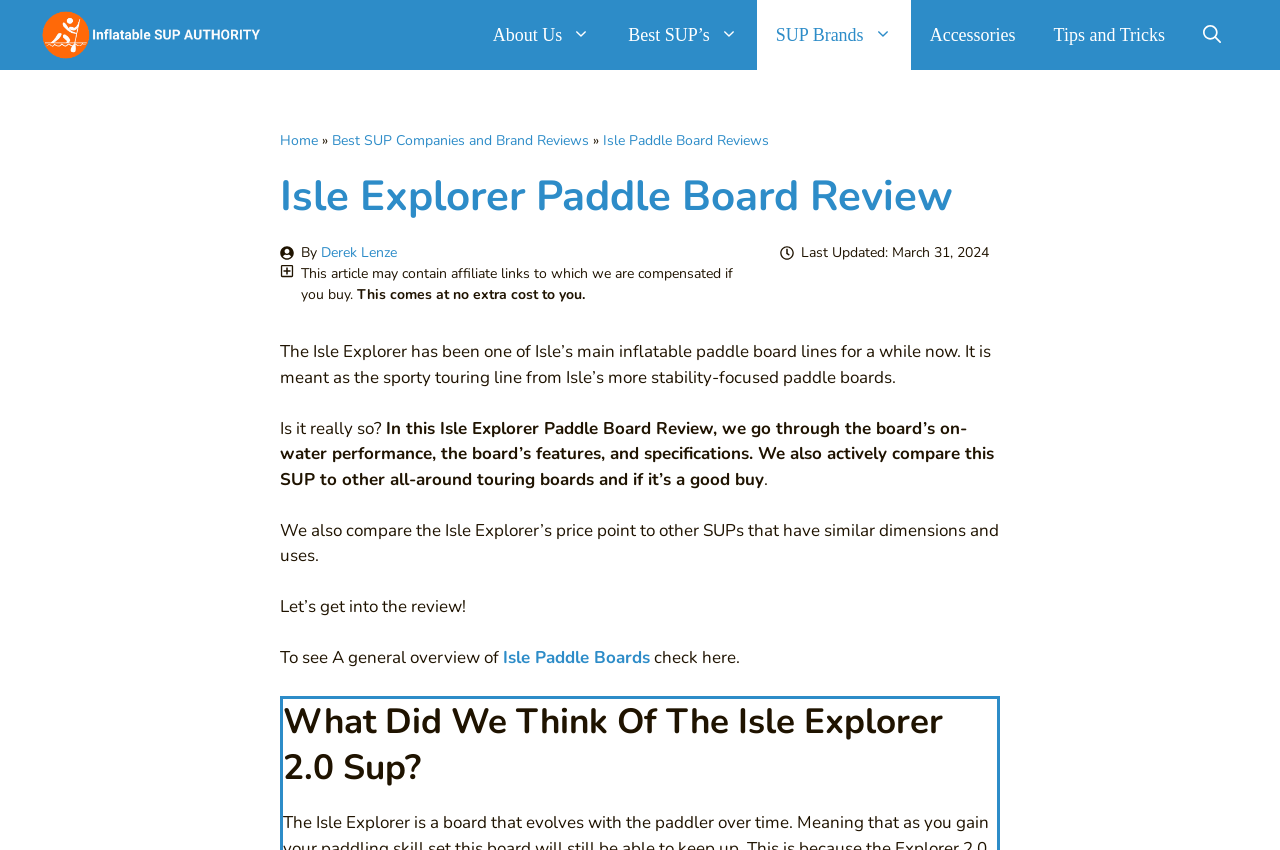Please mark the bounding box coordinates of the area that should be clicked to carry out the instruction: "Learn about Best SUP Companies and Brand Reviews".

[0.259, 0.154, 0.46, 0.176]